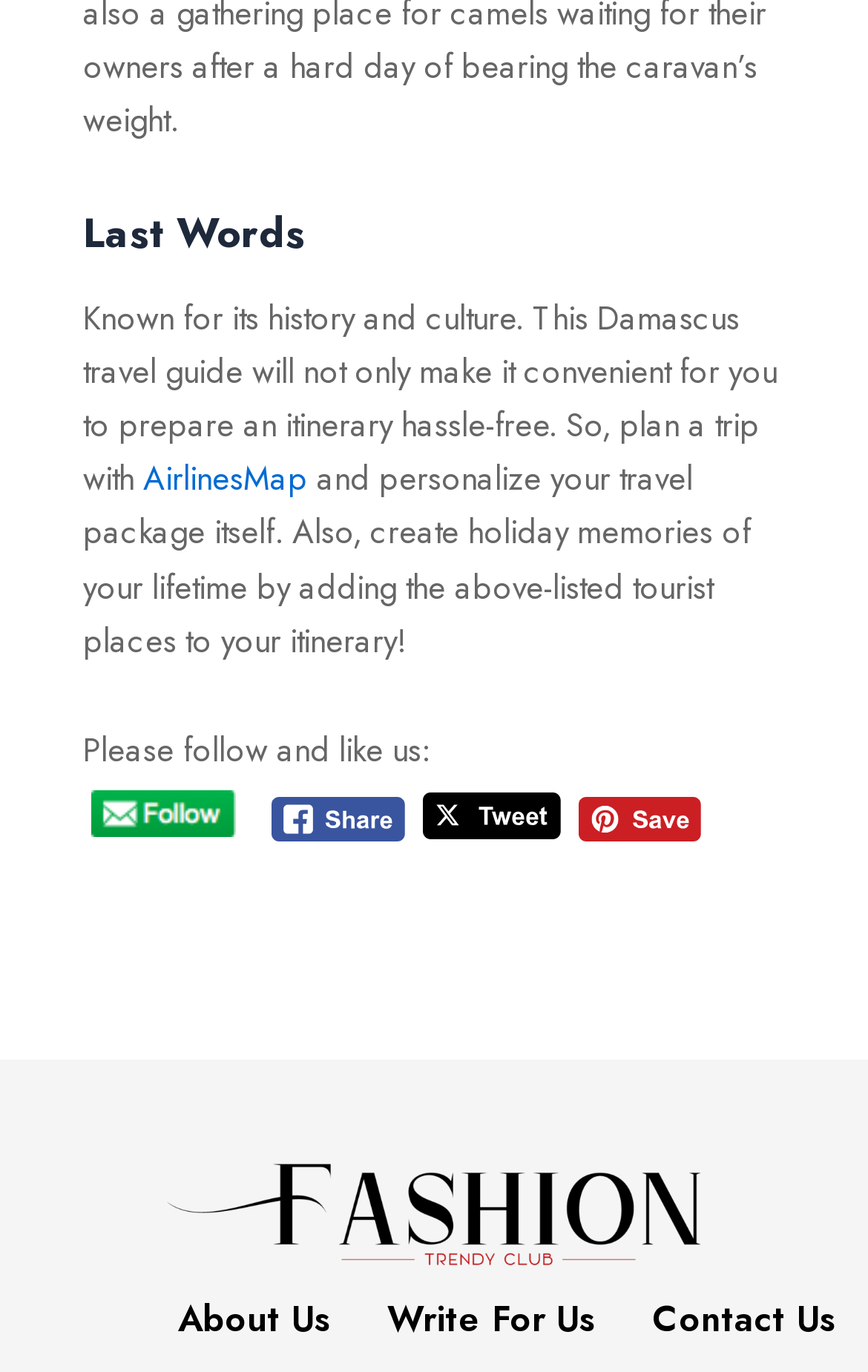What is the main topic of this webpage?
Please interpret the details in the image and answer the question thoroughly.

Based on the heading 'Last Words' and the static text 'Known for its history and culture. This Damascus travel guide will not only make it convenient for you to prepare an itinerary hassle-free.', it can be inferred that the main topic of this webpage is a Damascus travel guide.